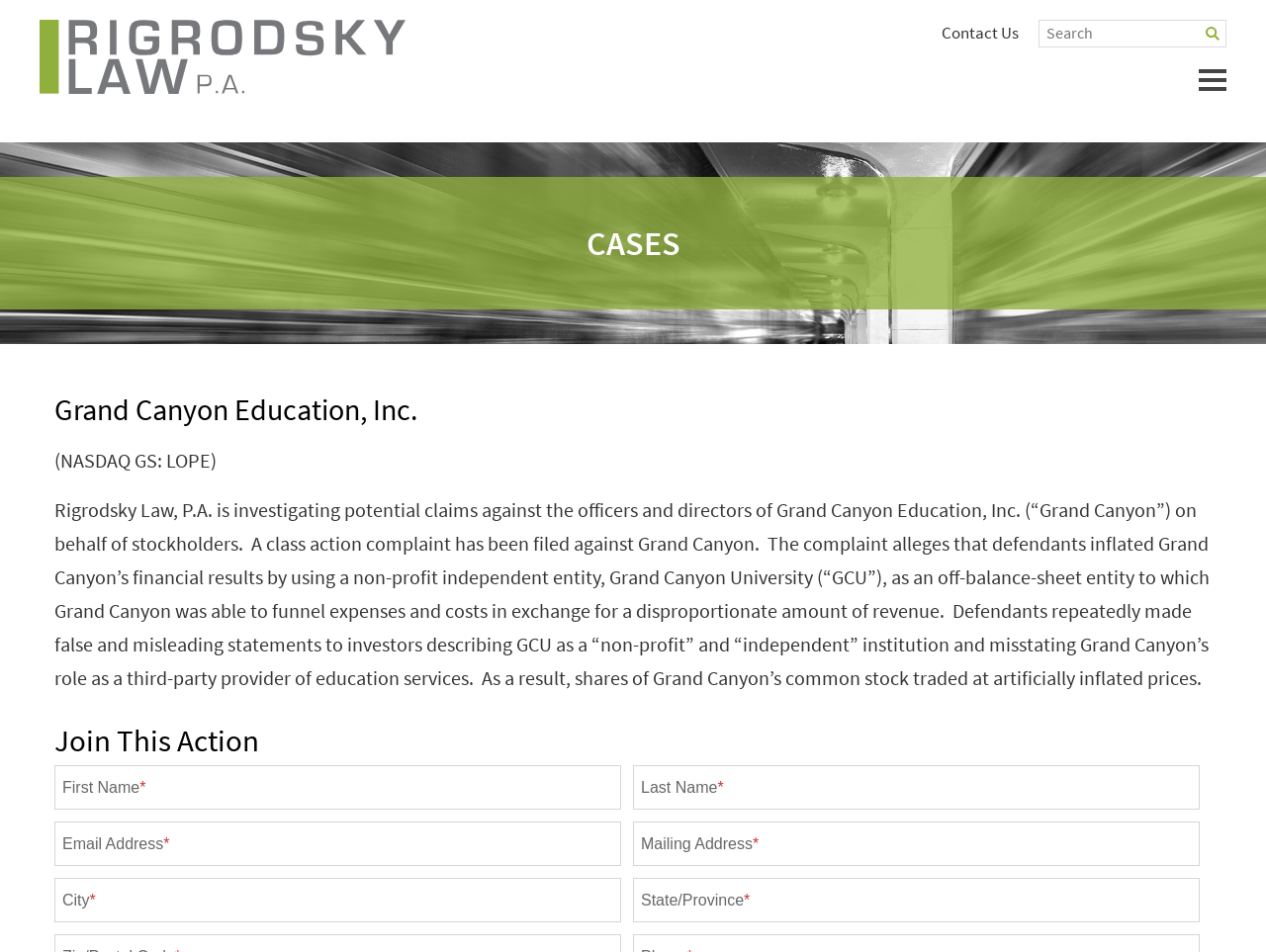Please identify the coordinates of the bounding box that should be clicked to fulfill this instruction: "Join This Action".

[0.043, 0.757, 0.957, 0.797]